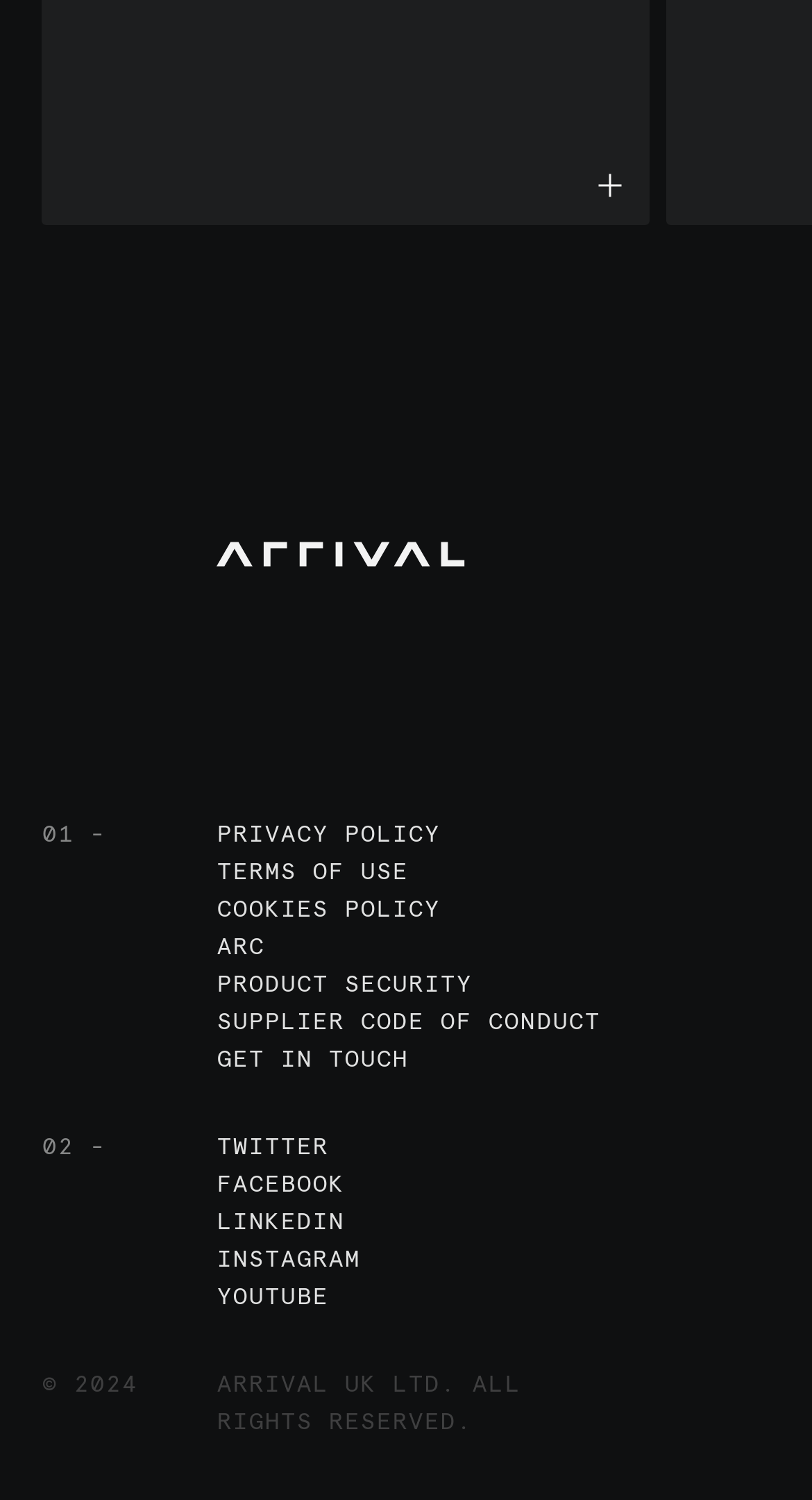What are the three policies listed?
Answer the question with a detailed explanation, including all necessary information.

The three policies listed are PRIVACY POLICY, TERMS OF USE, and COOKIES POLICY, which can be found in the middle of the webpage as links.